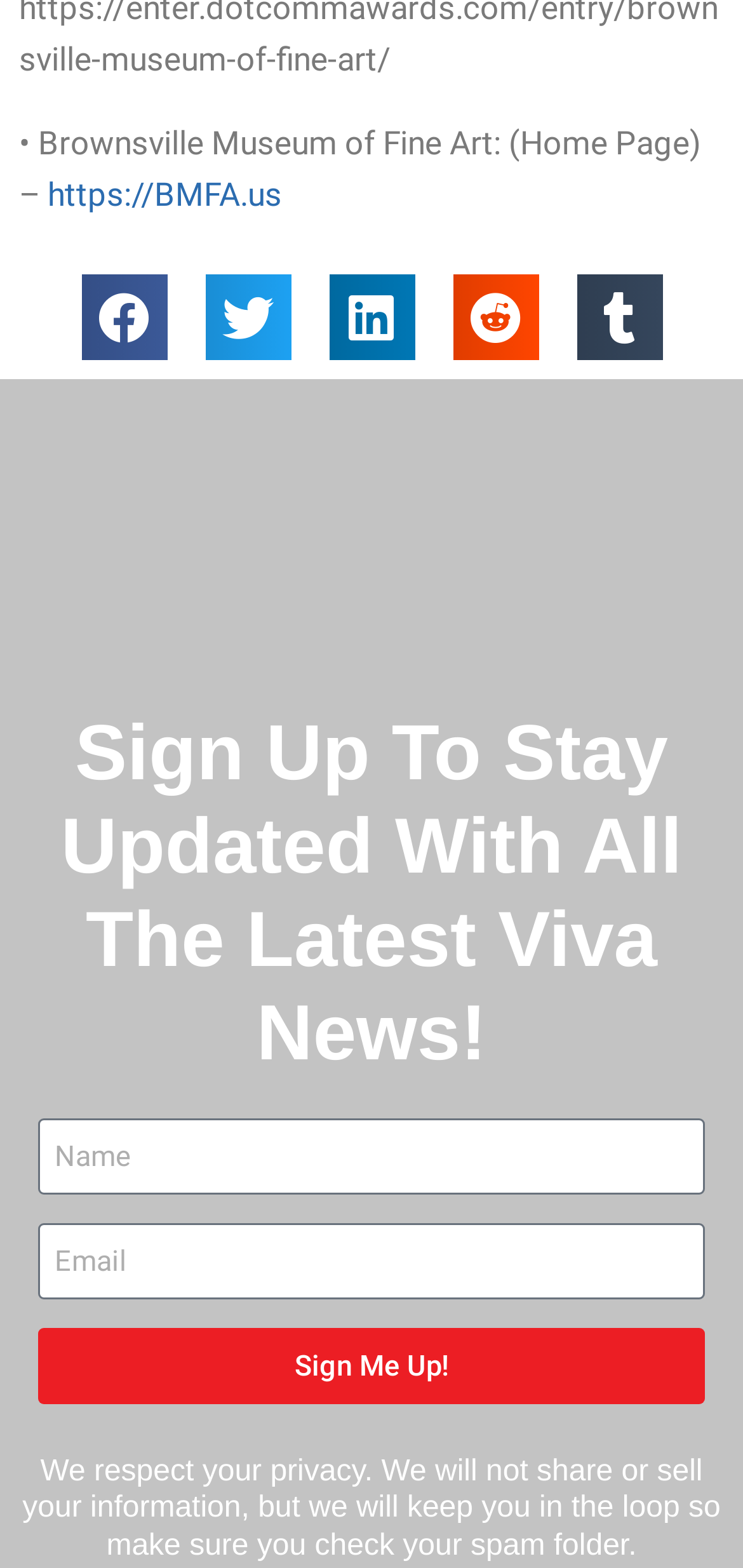What is the promise made to users who sign up for updates?
Utilize the image to construct a detailed and well-explained answer.

The static text element at the bottom of the webpage reads 'We respect your privacy. We will not share or sell your information, but we will keep you in the loop so make sure you check your spam folder.', indicating that the website promises to respect users' privacy and not share or sell their information.